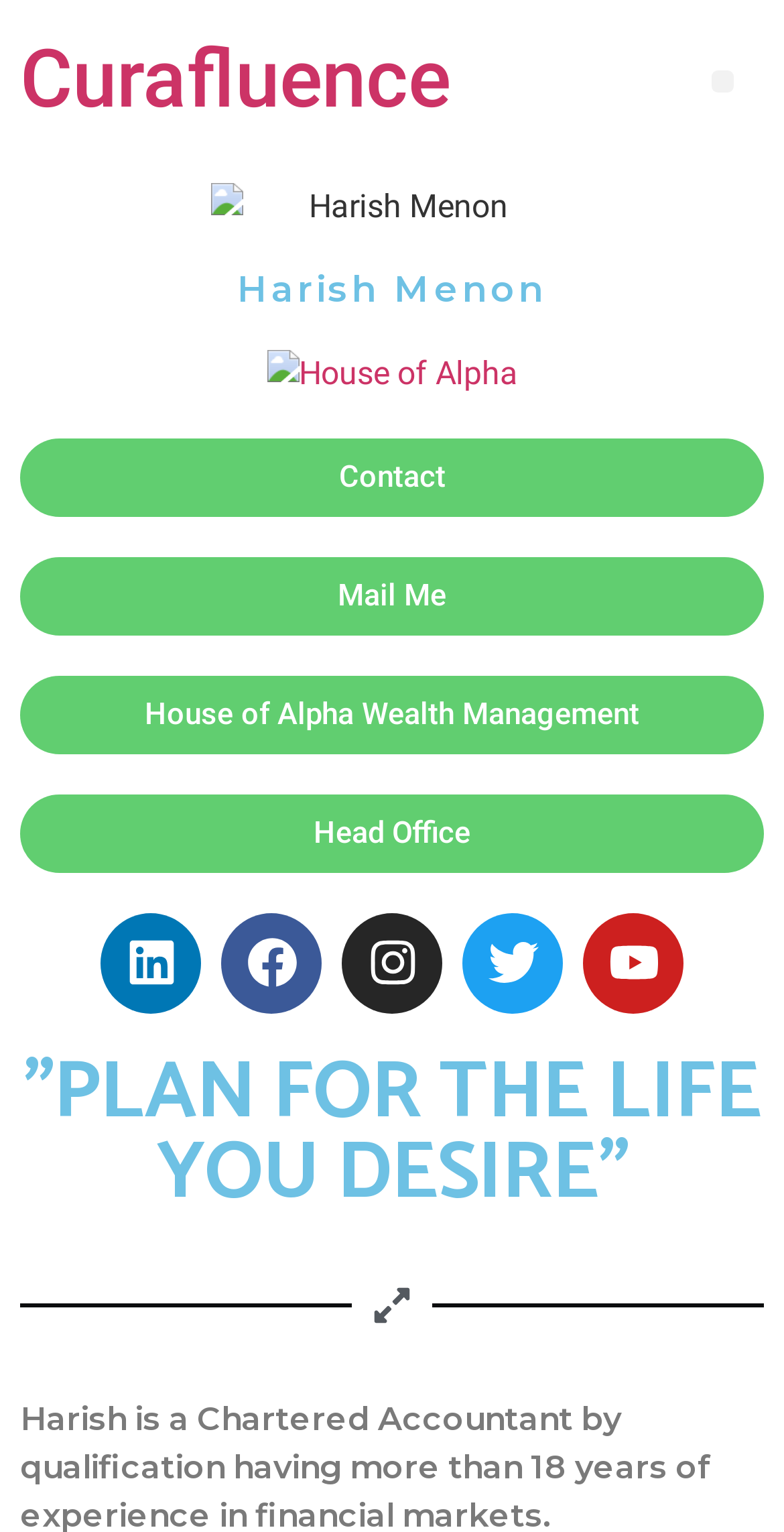Identify the bounding box coordinates for the region of the element that should be clicked to carry out the instruction: "Contact Harish Menon". The bounding box coordinates should be four float numbers between 0 and 1, i.e., [left, top, right, bottom].

[0.026, 0.286, 0.974, 0.337]